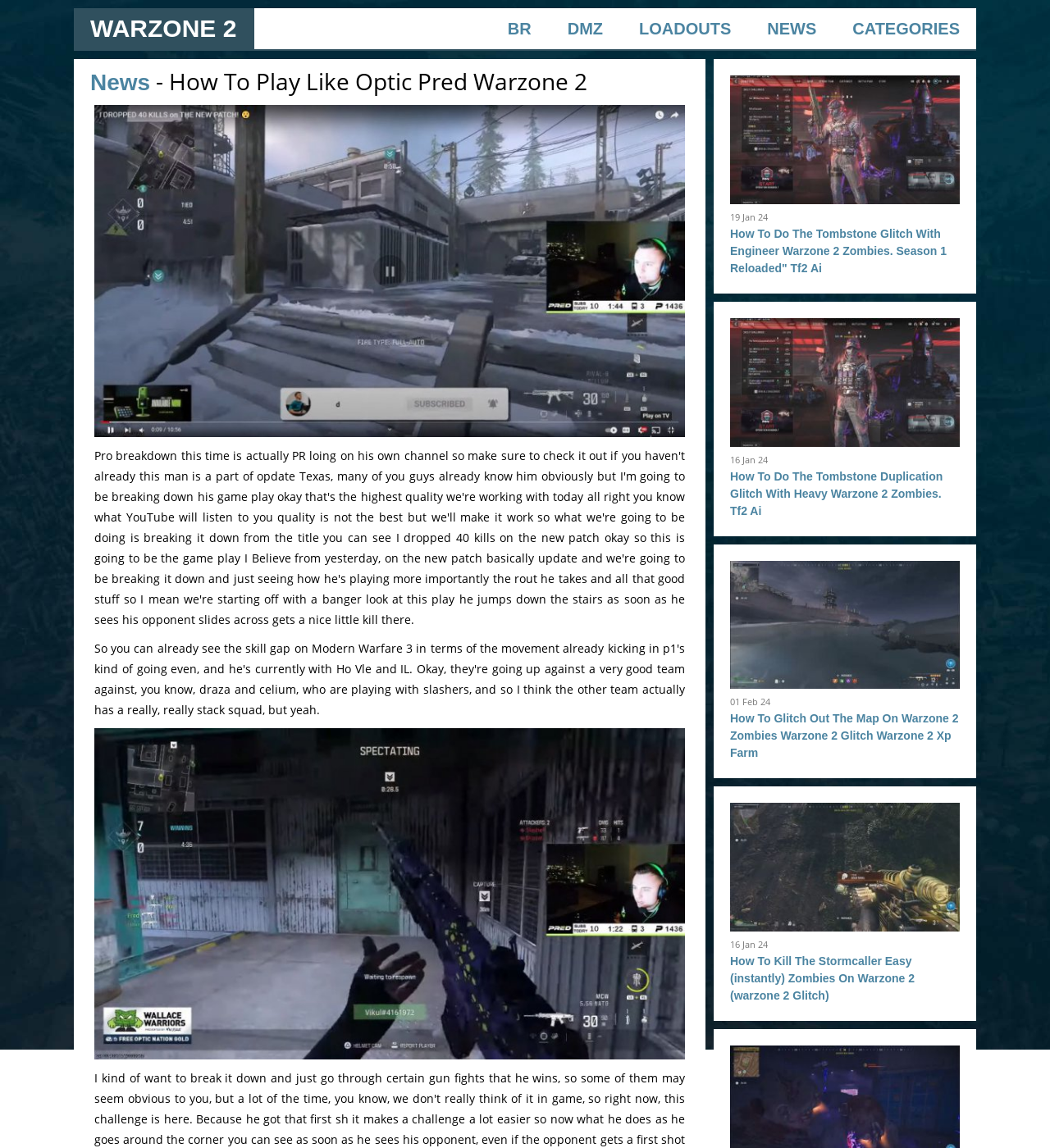Can you specify the bounding box coordinates for the region that should be clicked to fulfill this instruction: "Check out How To Glitch Out The Map On Warzone 2 Zombies".

[0.695, 0.62, 0.913, 0.662]